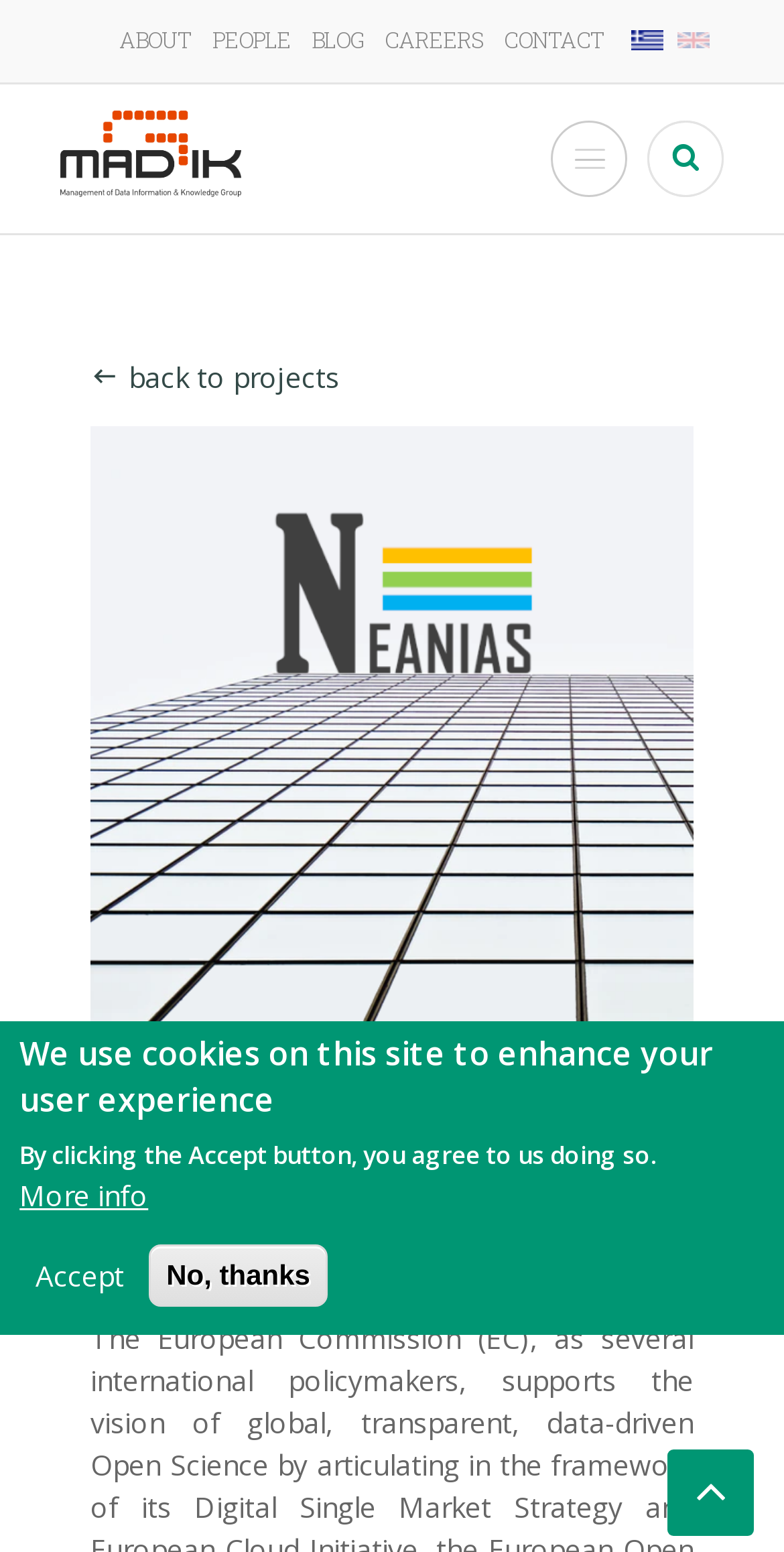Generate a comprehensive description of the contents of the webpage.

The webpage is titled "NEANIAS | MaDgIK" and has a navigation menu at the top, spanning almost the entire width of the page. The menu contains five links: "ABOUT", "PEOPLE", "BLOG", "CAREERS", and "CONTACT", arranged horizontally from left to right. Below the navigation menu, there are two language options, "English" and "Ελληνικά", with corresponding flag icons, positioned on the right side of the page.

On the left side of the page, there is a prominent logo "Home" with an accompanying image, and a search bar with a "Search" button and a text input field. Below the search bar, there is a main navigation section with a button.

The main content of the page is divided into two sections. On the left, there is an image of "NEANIAS" with a heading and a subheading that reads "Novel EOSC Services for Emerging Atmosphere, Underwater & Space Challenges". On the right, there is a link to "Open Science".

At the bottom of the page, there is a cookie policy alert dialog with a message that explains the use of cookies on the site. The dialog has three buttons: "More info", "Accept", and "No, thanks".